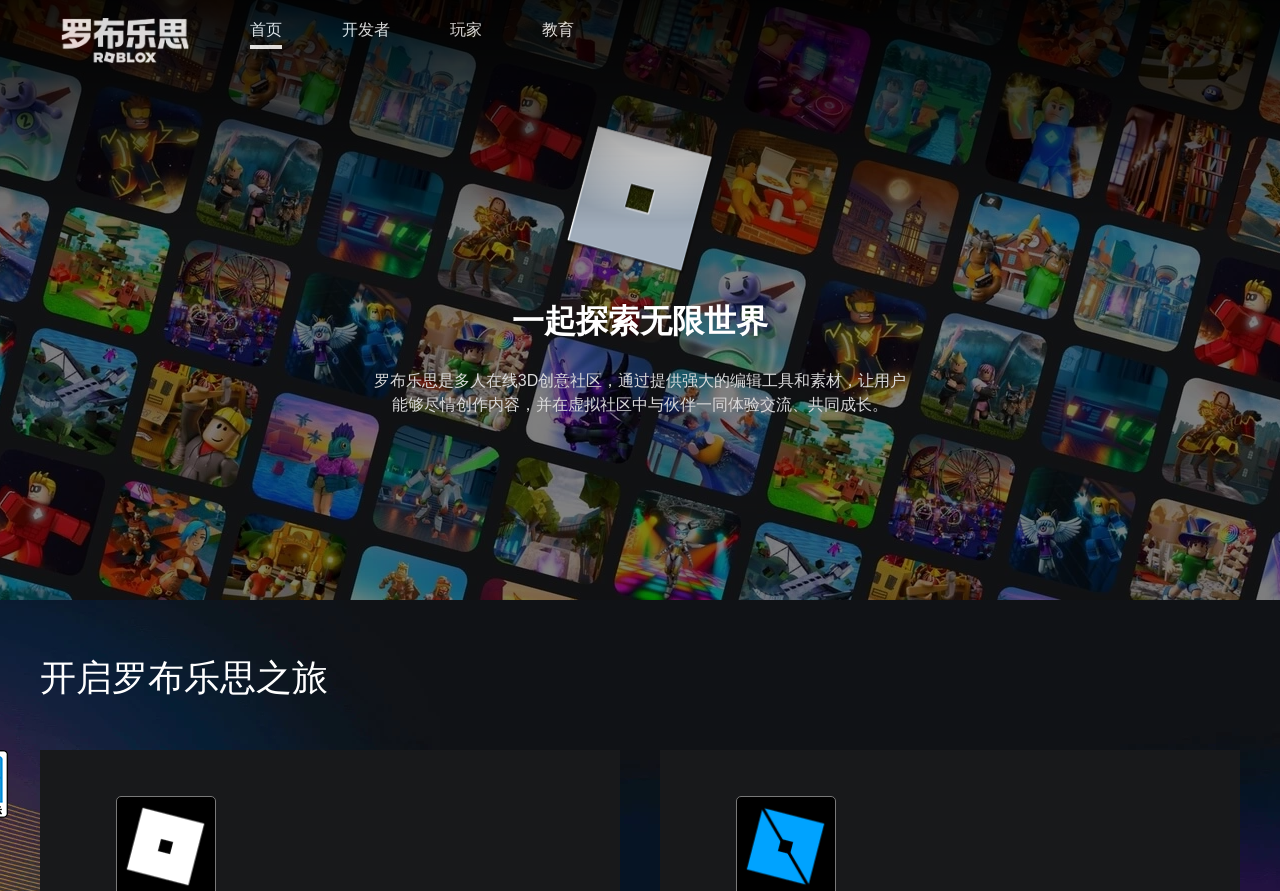Respond concisely with one word or phrase to the following query:
What is the logo of the website?

罗布乐思